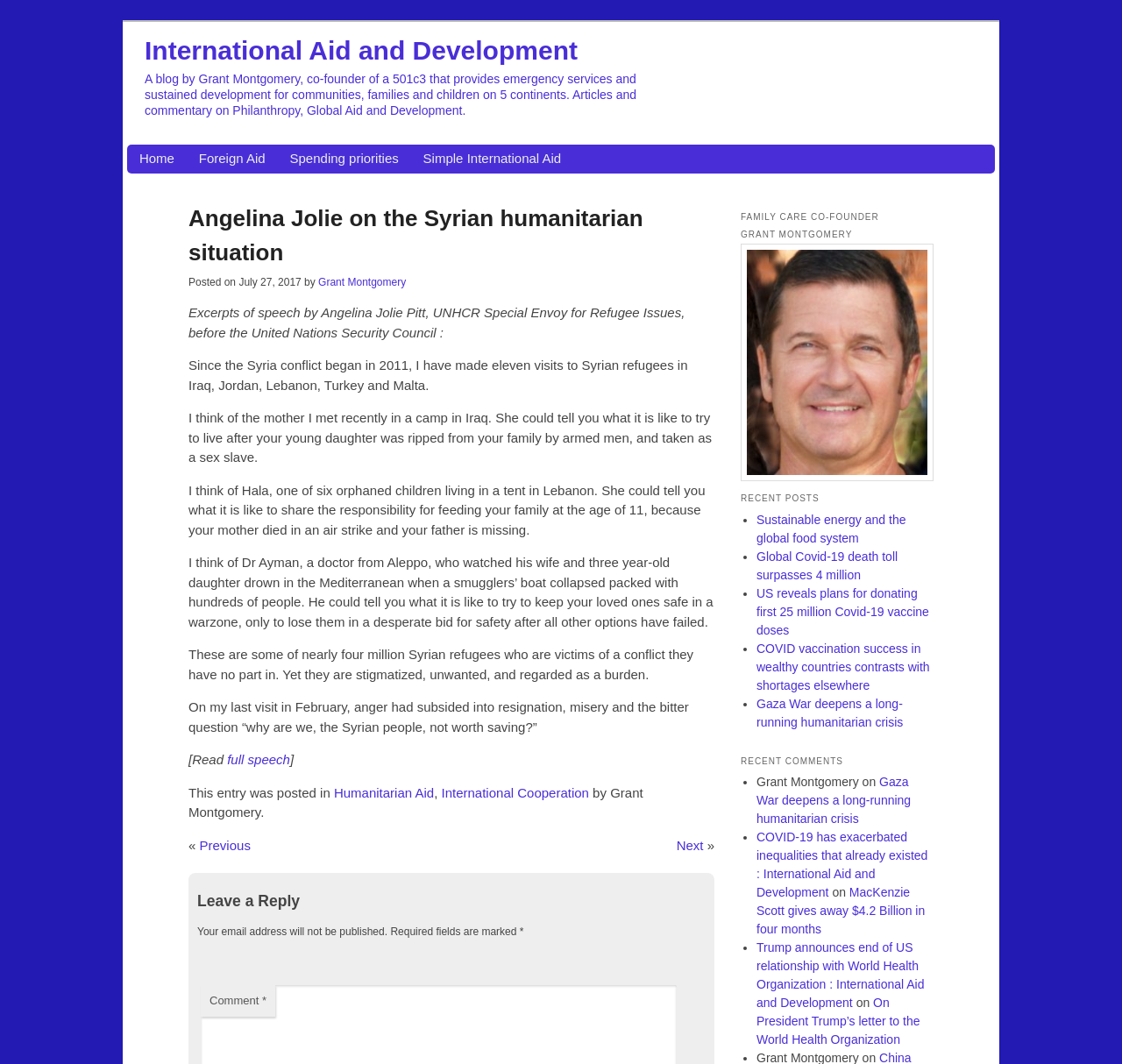What is the category of the article 'Gaza War deepens a long-running humanitarian crisis'?
Answer the question with a detailed explanation, including all necessary information.

The category of the article 'Gaza War deepens a long-running humanitarian crisis' is Humanitarian Aid, which is indicated by the link 'Humanitarian Aid' in the section 'RECENT COMMENTS'.